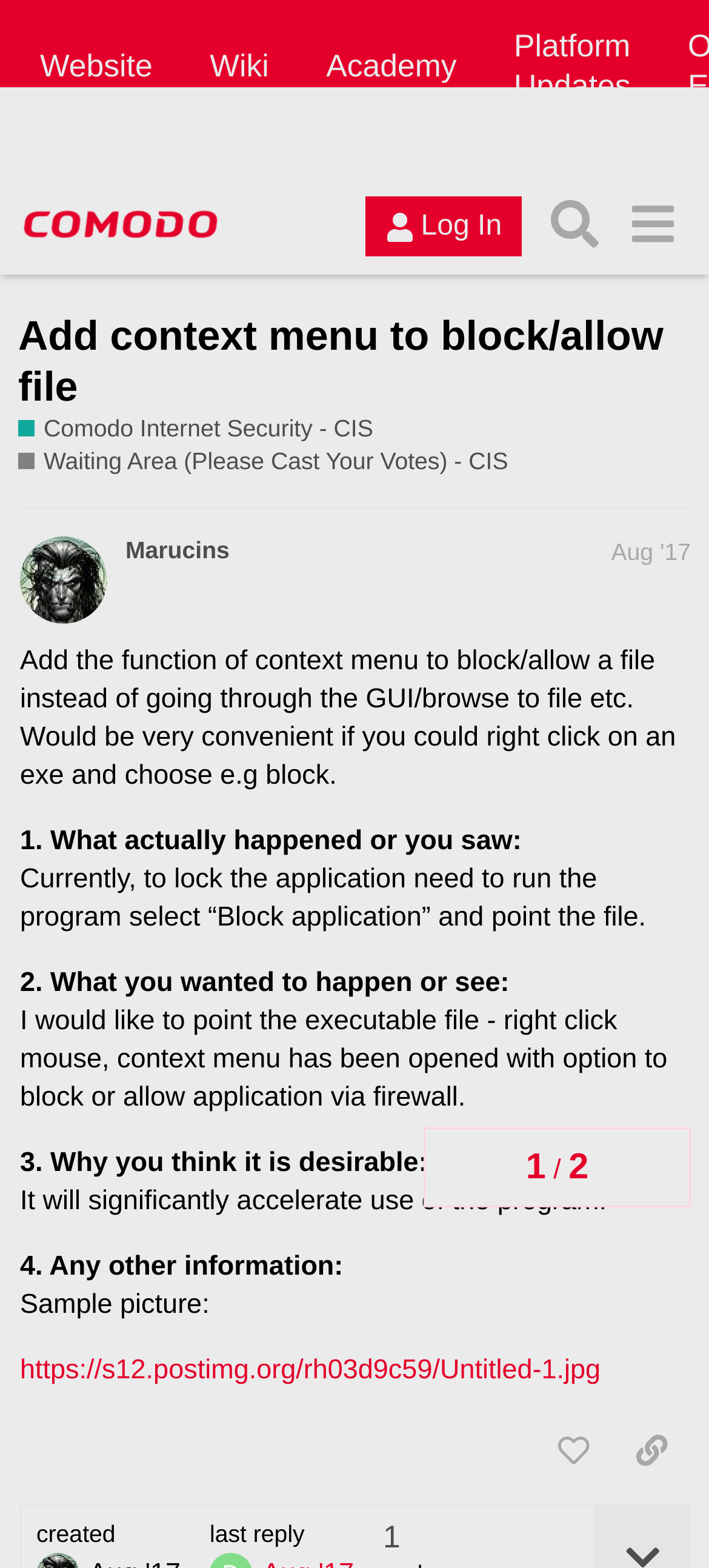Identify the bounding box coordinates for the region to click in order to carry out this instruction: "Like this post". Provide the coordinates using four float numbers between 0 and 1, formatted as [left, top, right, bottom].

[0.753, 0.903, 0.864, 0.948]